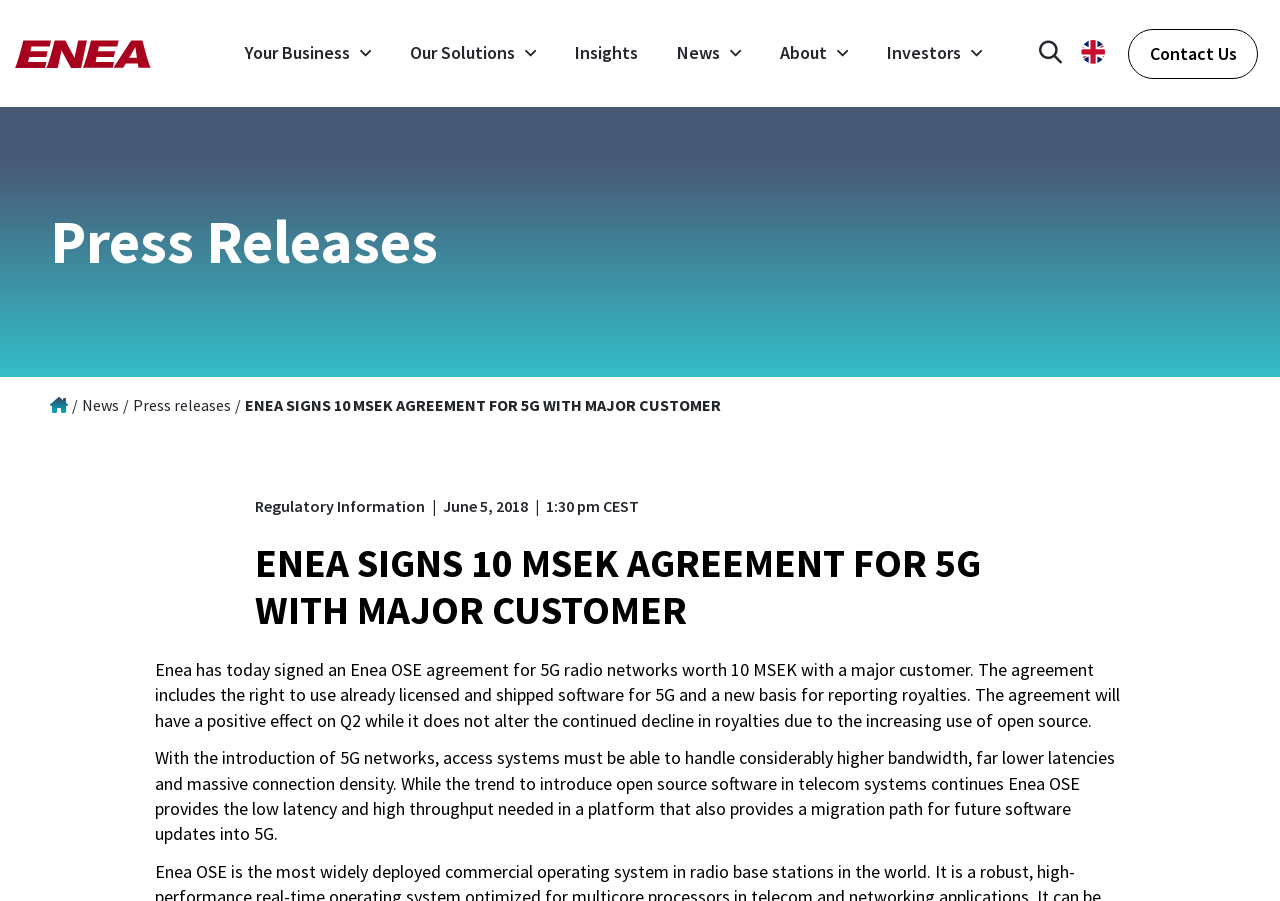What is the date of the press release?
Please provide a comprehensive answer based on the contents of the image.

The date of the press release is June 5, 2018, which is mentioned in the text 'June 5, 2018' along with the time '1:30 pm CEST'.